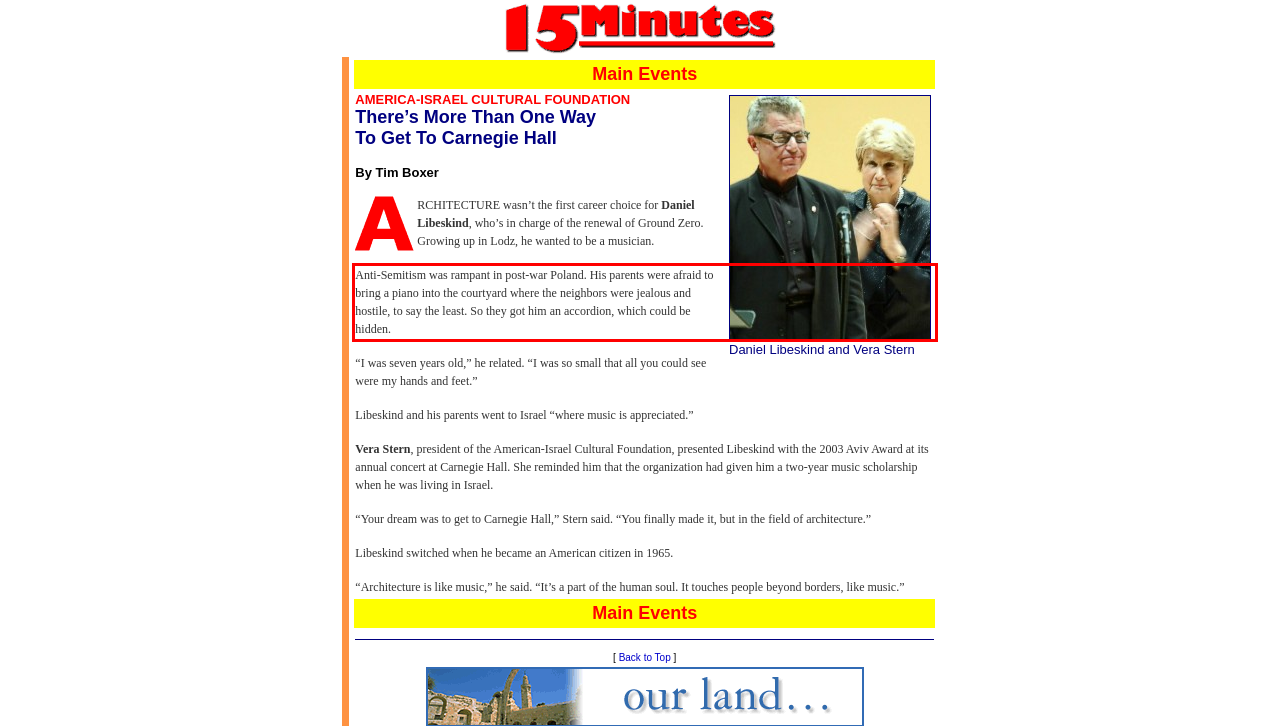You are given a screenshot of a webpage with a UI element highlighted by a red bounding box. Please perform OCR on the text content within this red bounding box.

Anti-Semitism was rampant in post-war Poland. His parents were afraid to bring a piano into the courtyard where the neighbors were jealous and hostile, to say the least. So they got him an accordion, which could be hidden.